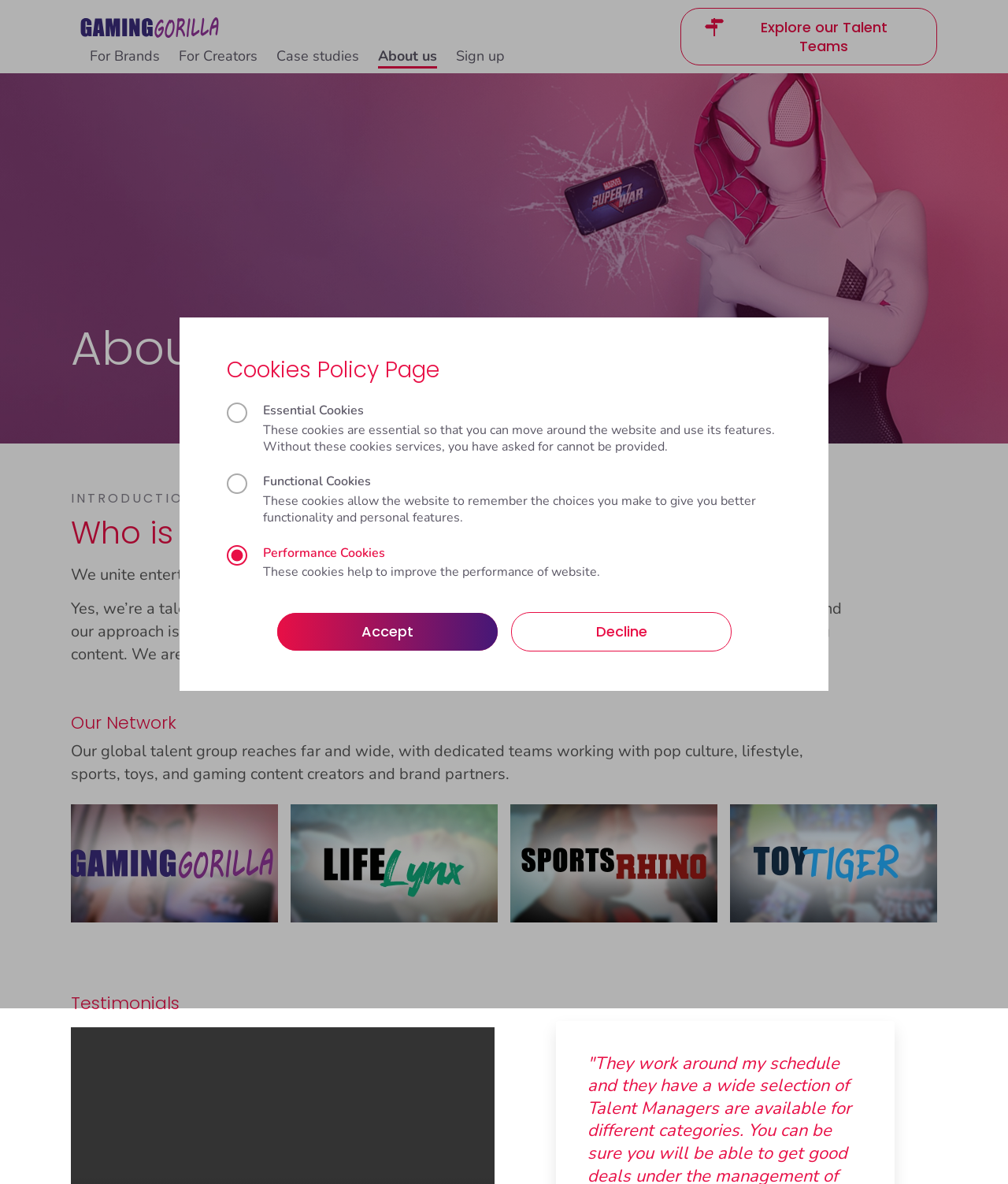Using the information in the image, give a comprehensive answer to the question: 
What is the purpose of Gaming Gorilla Talent?

The webpage states that Gaming Gorilla Talent unites entertainment content creators with world-class brands, which implies that their purpose is to facilitate partnerships between creators and brands.